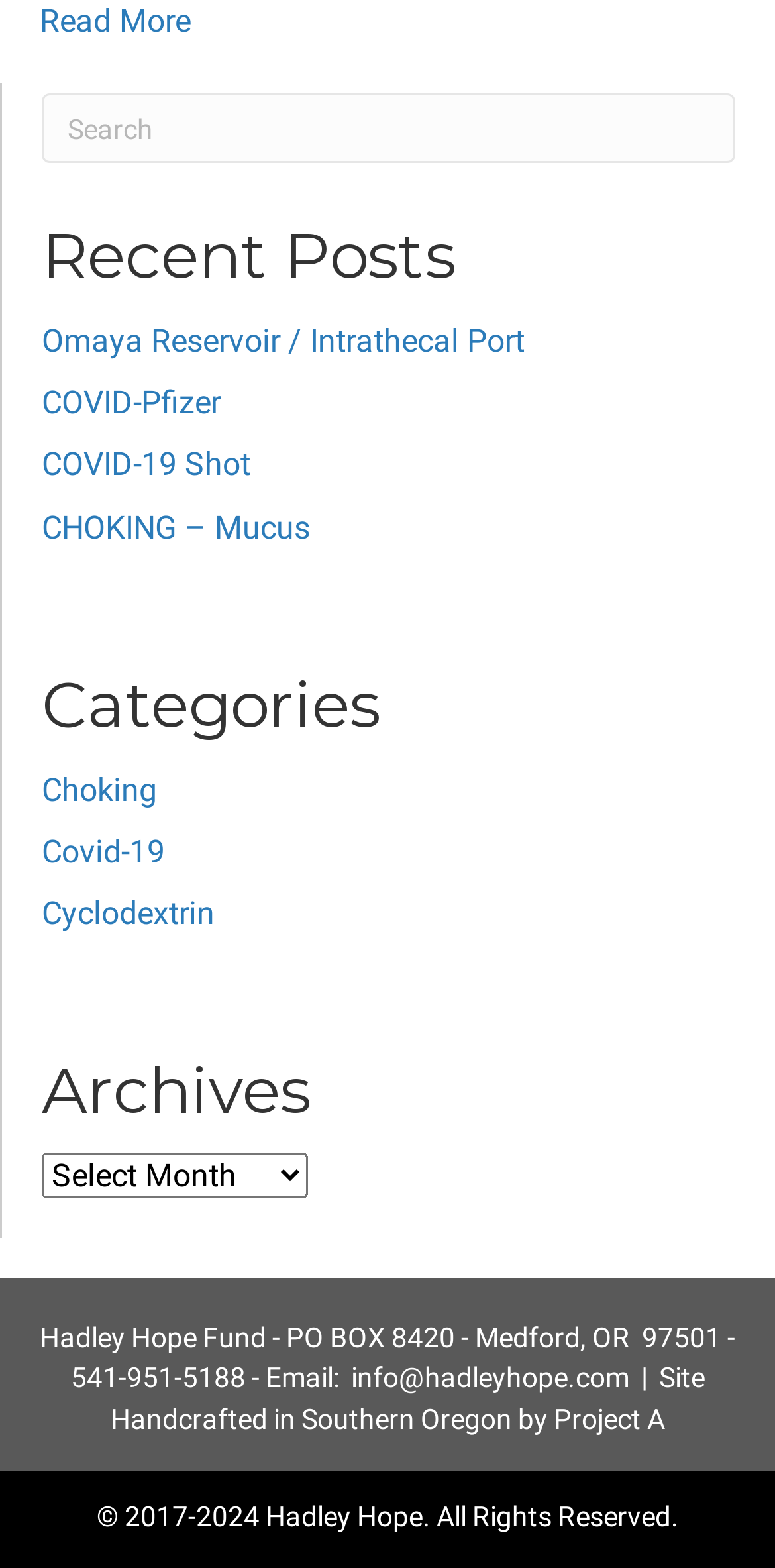Please provide the bounding box coordinate of the region that matches the element description: aria-label="Search" name="s" placeholder="Search". Coordinates should be in the format (top-left x, top-left y, bottom-right x, bottom-right y) and all values should be between 0 and 1.

[0.054, 0.06, 0.949, 0.104]